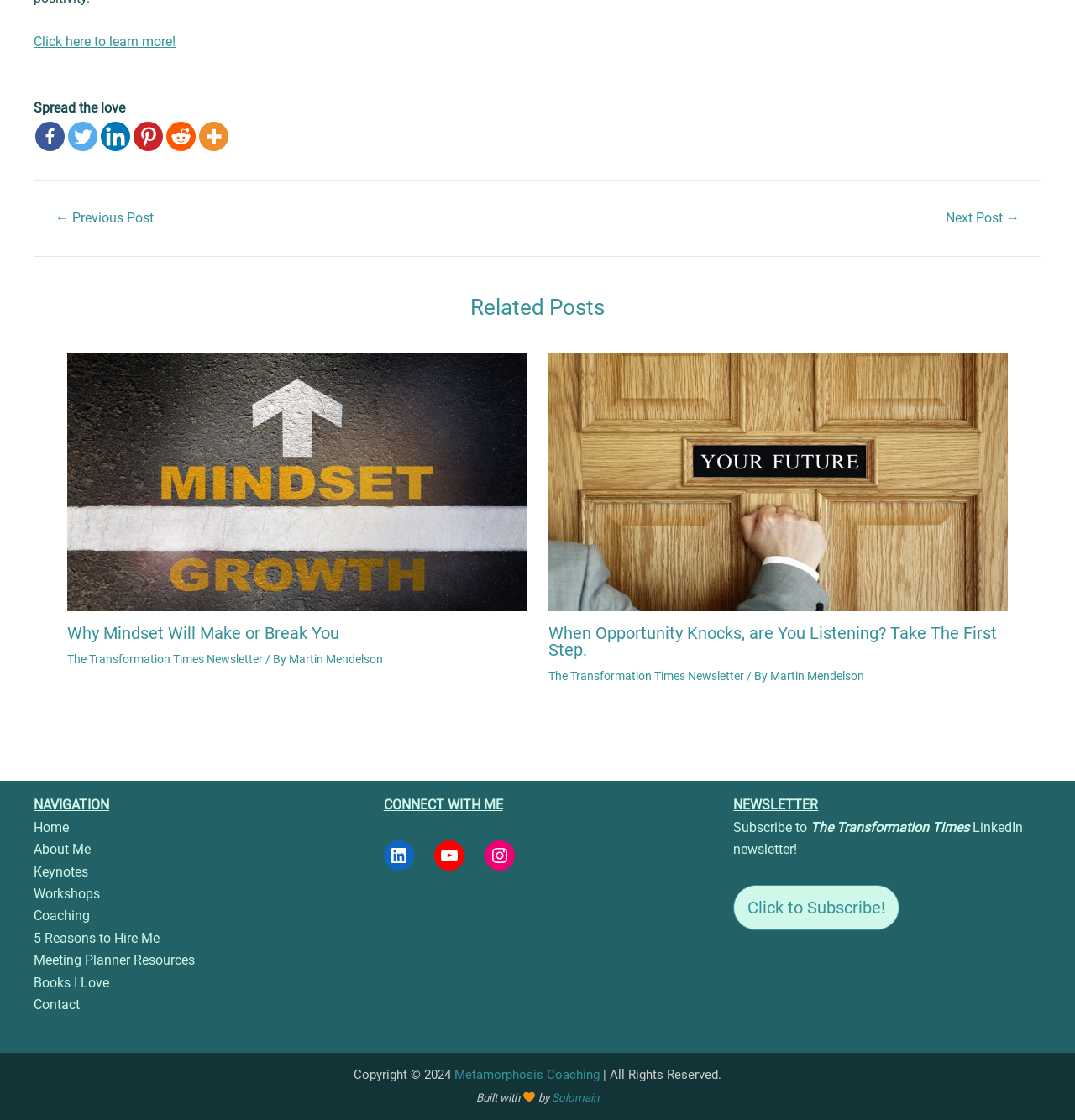Please indicate the bounding box coordinates of the element's region to be clicked to achieve the instruction: "Read related post 'Why Mindset Will Make or Break You'". Provide the coordinates as four float numbers between 0 and 1, i.e., [left, top, right, bottom].

[0.062, 0.422, 0.49, 0.436]